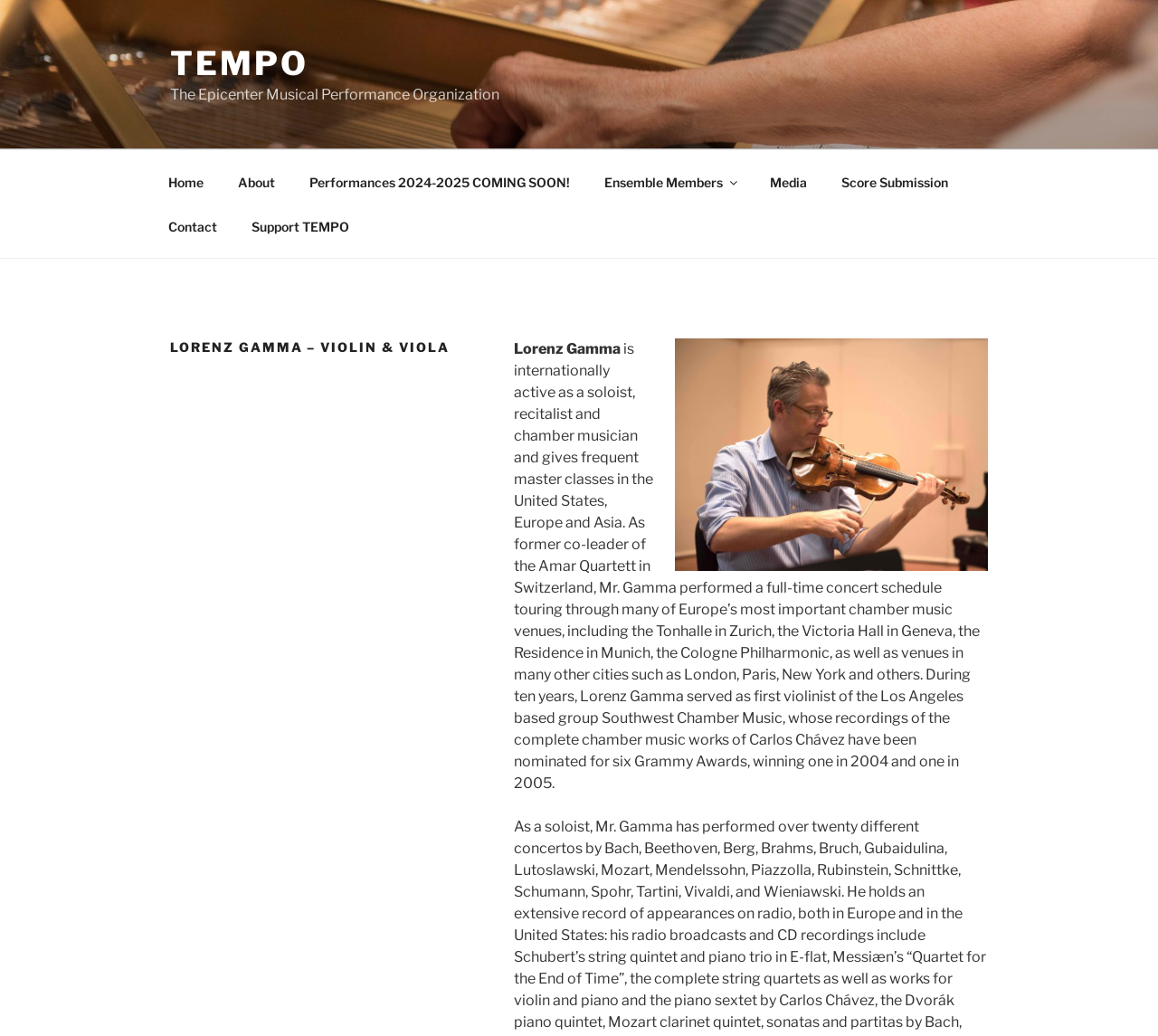What instrument does Lorenz Gamma play?
Examine the image closely and answer the question with as much detail as possible.

I found the answer by looking at the header section of the webpage, where it says 'LORENZ GAMMA – VIOLIN & VIOLA'. This suggests that Lorenz Gamma plays both the violin and viola instruments.